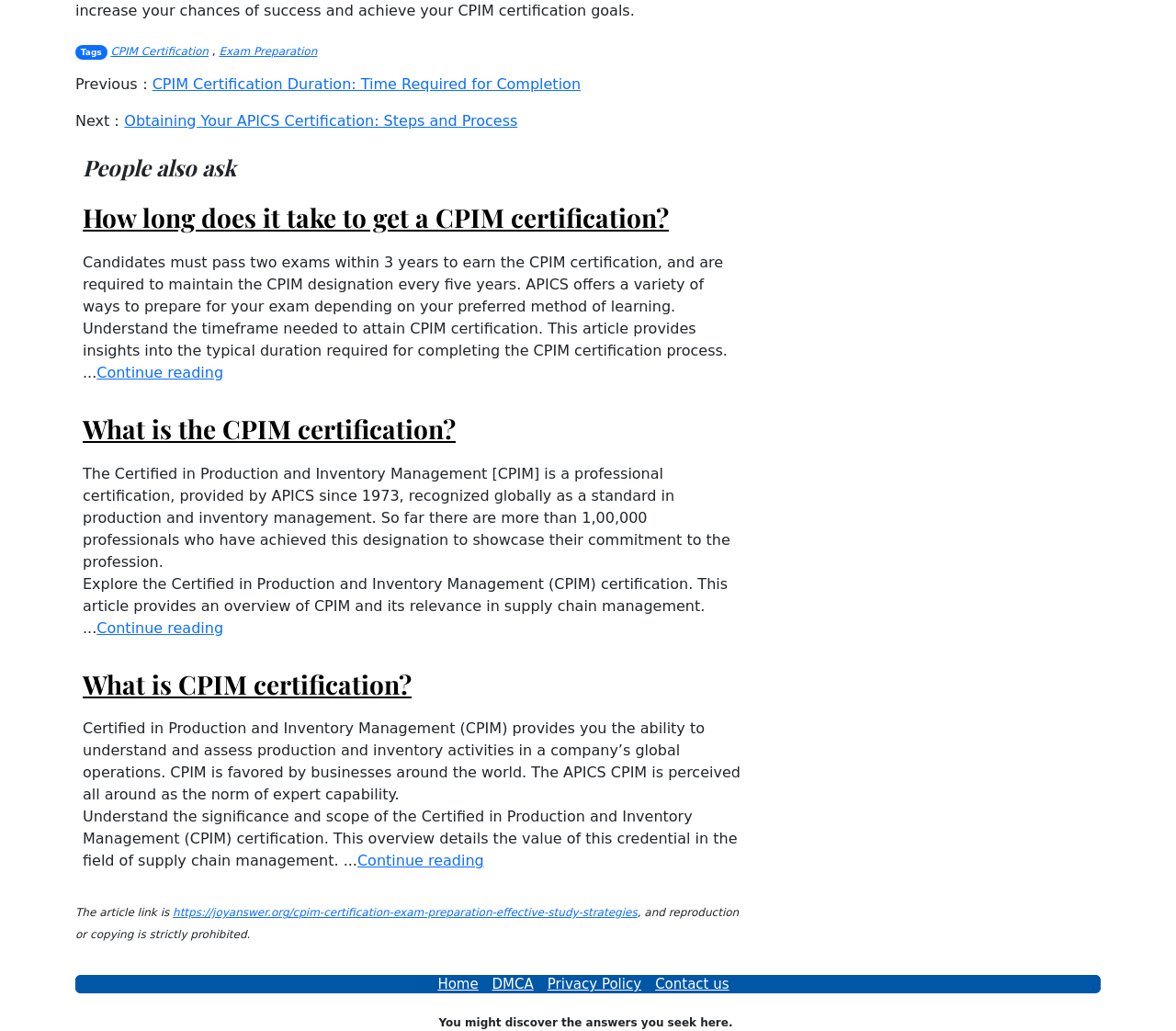Using the element description: "DMCA", determine the bounding box coordinates. The coordinates should be in the format [left, top, right, bottom], with values between 0 and 1.

[0.418, 0.947, 0.454, 0.963]